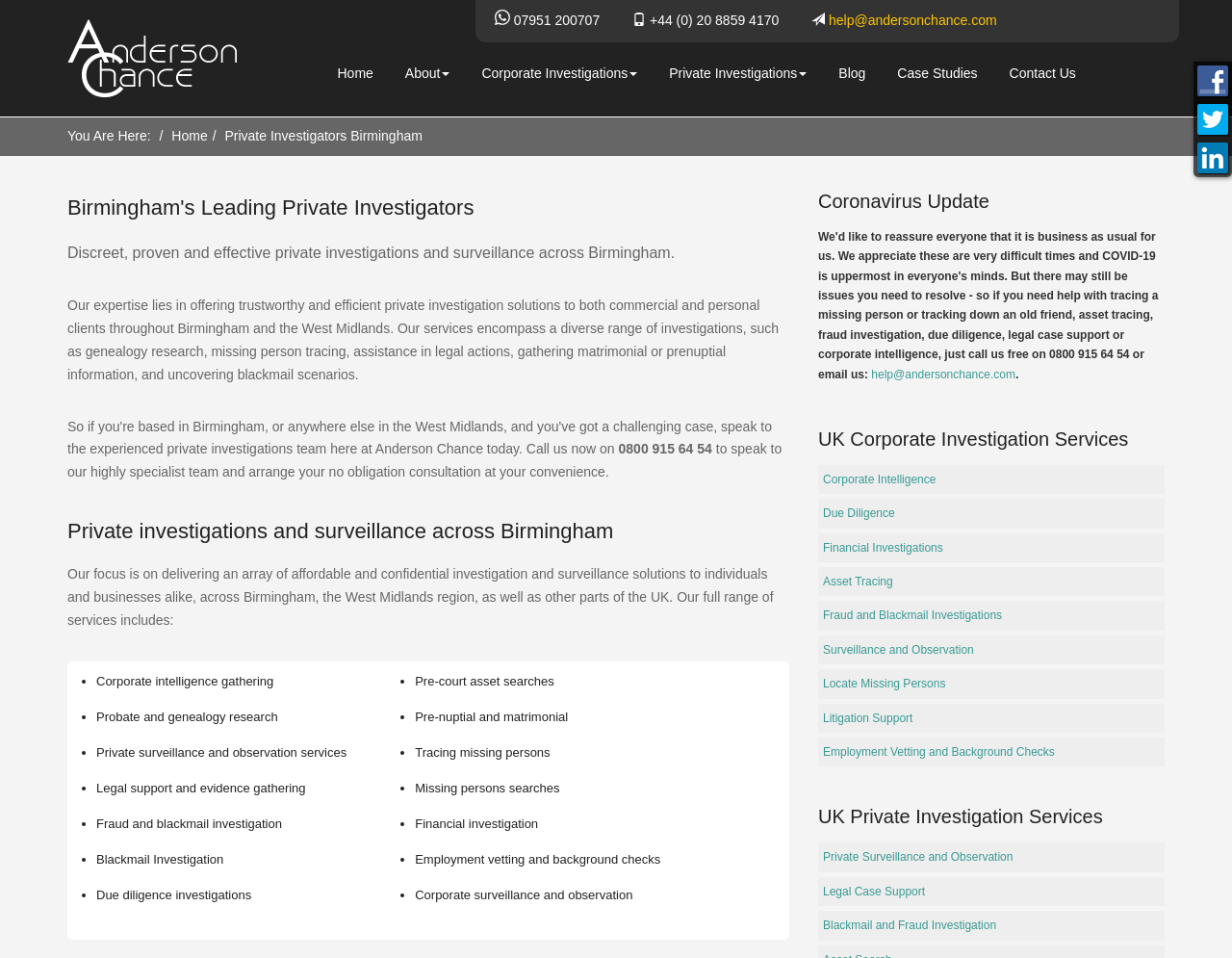What is the email address for contact?
Kindly give a detailed and elaborate answer to the question.

The email address for contact is mentioned in the link element 'help@andersonchance.com' with the description 'Email:'.